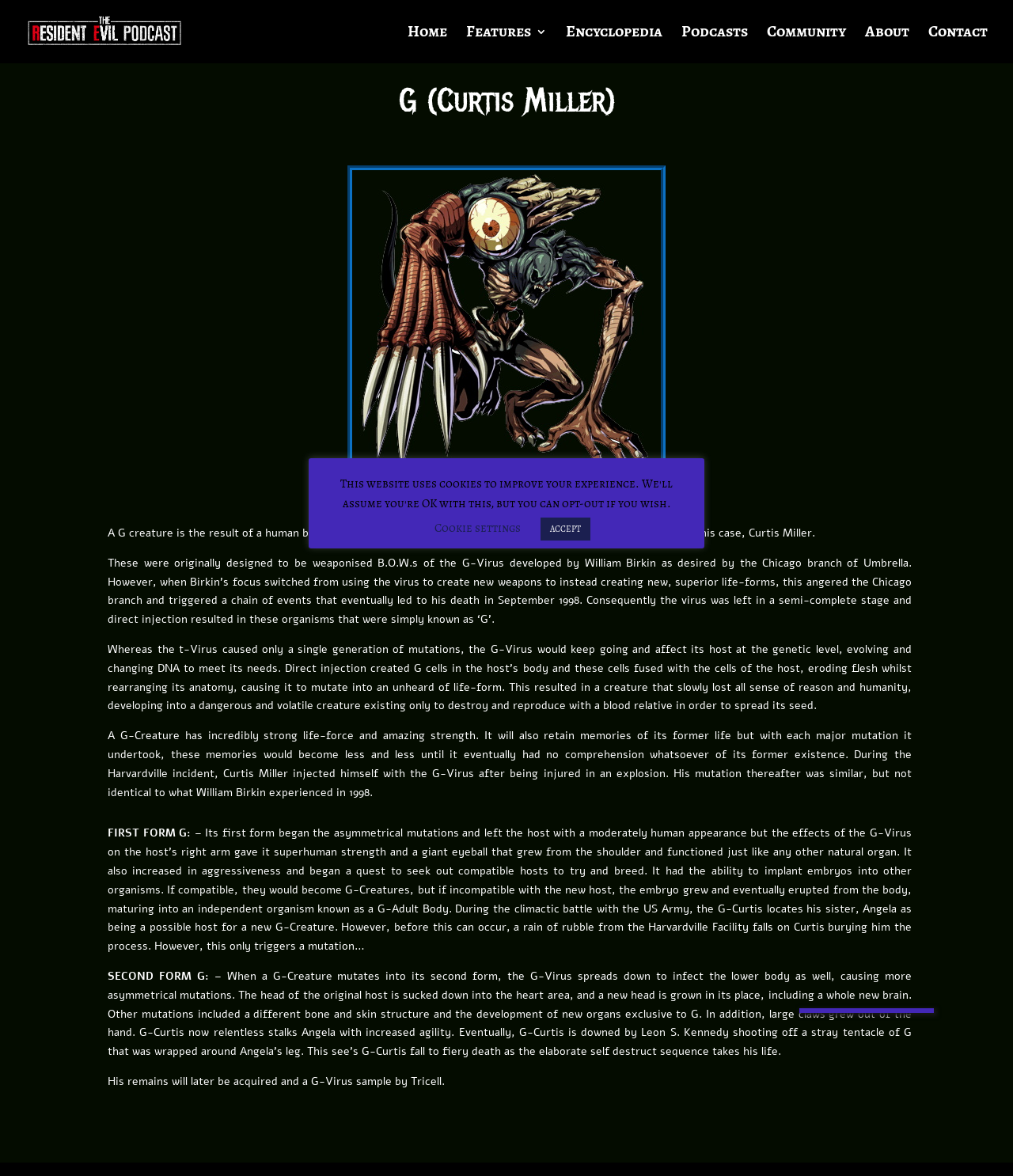Specify the bounding box coordinates of the area to click in order to execute this command: 'Search for something'. The coordinates should consist of four float numbers ranging from 0 to 1, and should be formatted as [left, top, right, bottom].

None